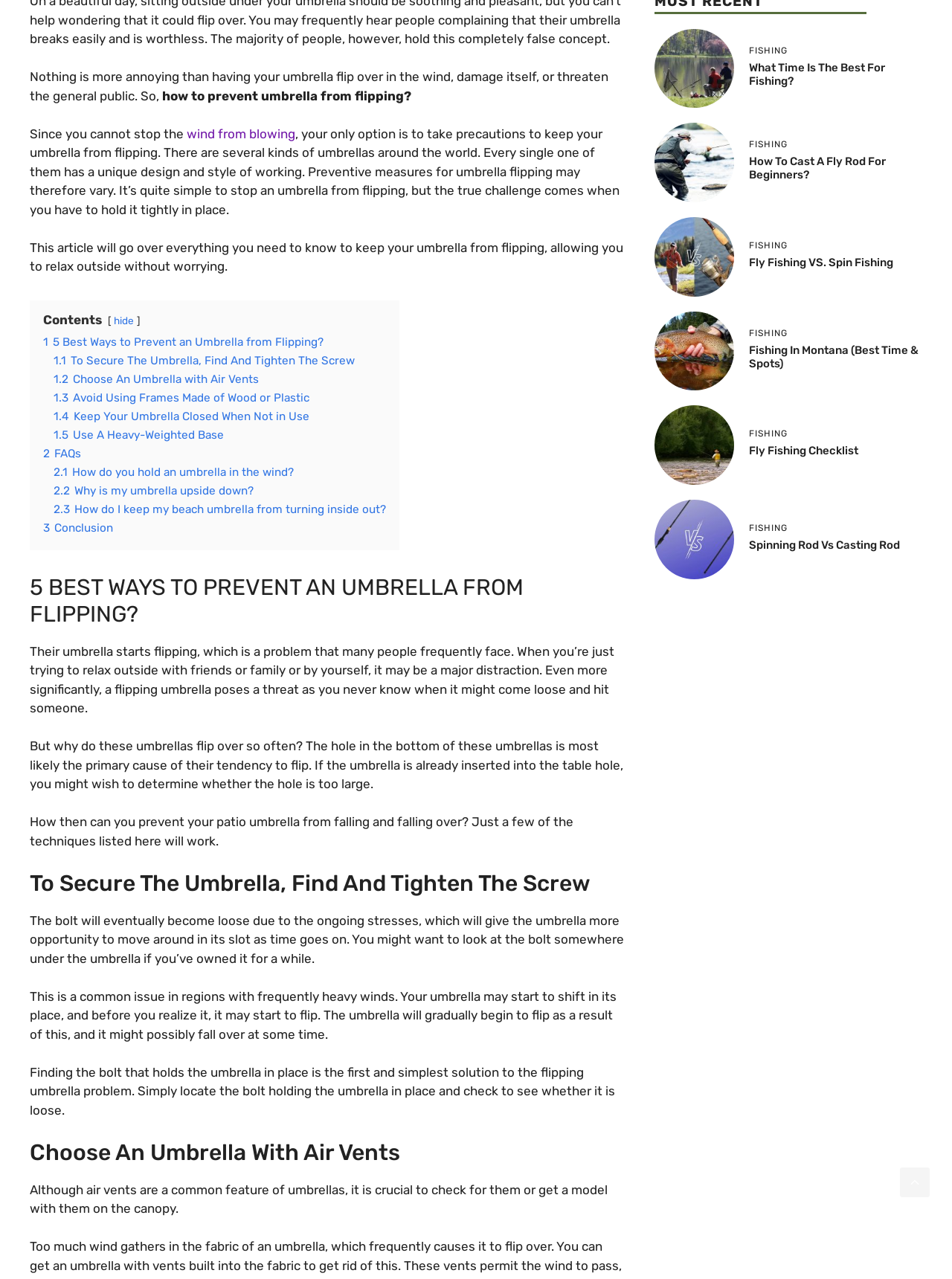Provide the bounding box coordinates of the HTML element described by the text: "2 FAQs".

[0.045, 0.349, 0.085, 0.36]